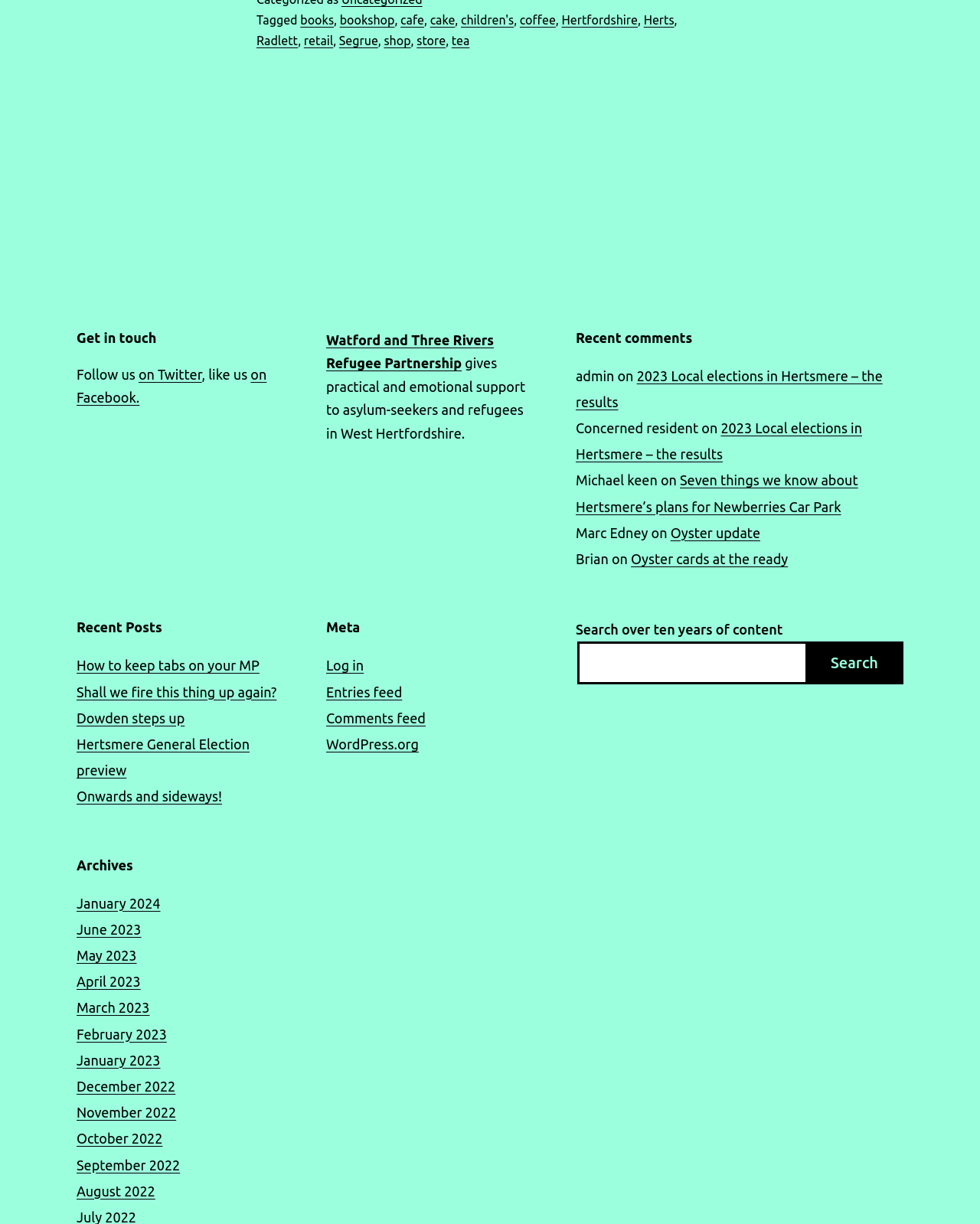Find the bounding box coordinates of the clickable area that will achieve the following instruction: "Open About company page".

None